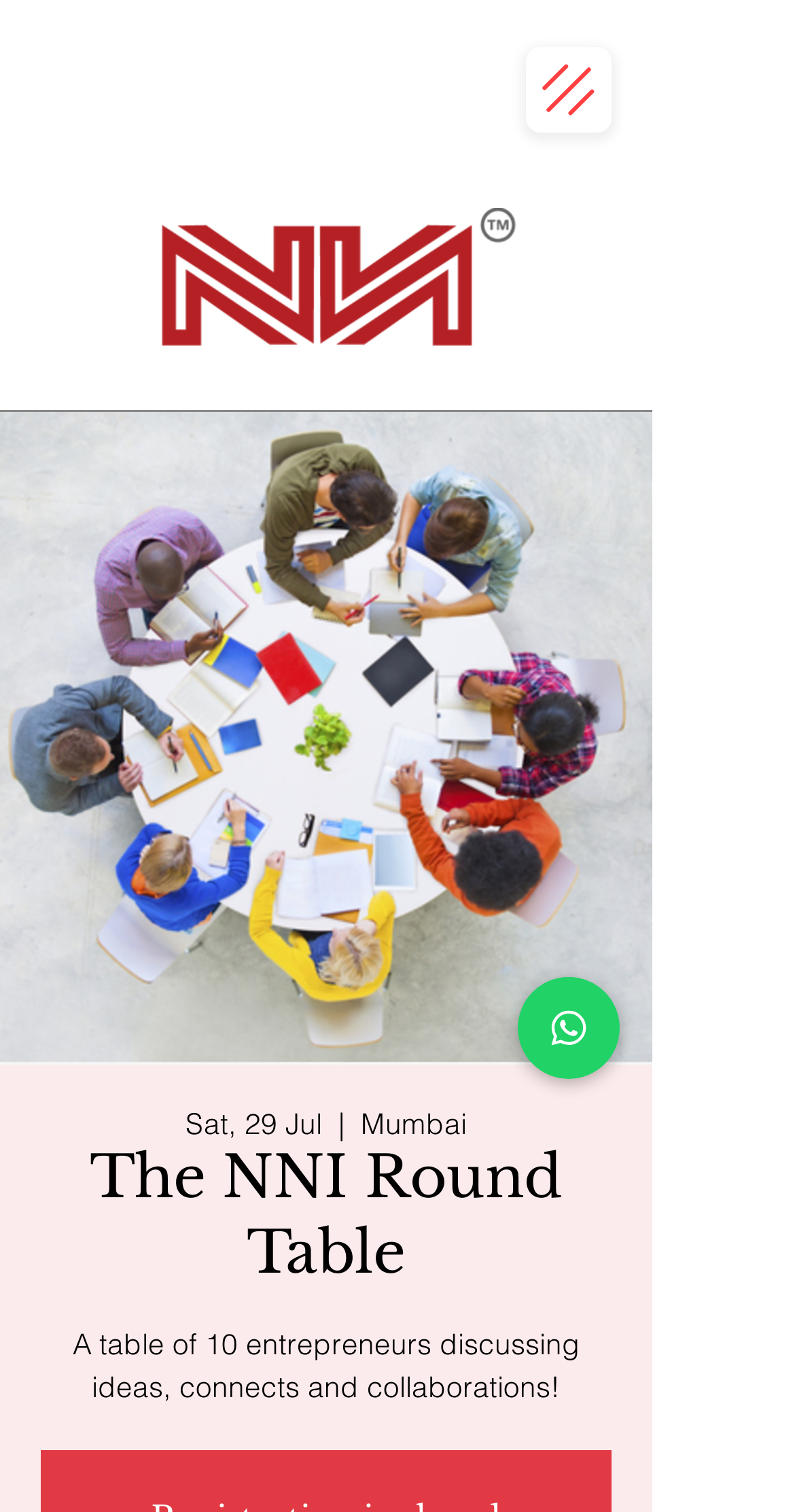How many entrepreneurs are discussing ideas?
Using the image as a reference, give an elaborate response to the question.

The webpage mentions 'A table of 10 entrepreneurs discussing ideas, connects and collaborations!' which clearly states the number of entrepreneurs involved in the discussion.